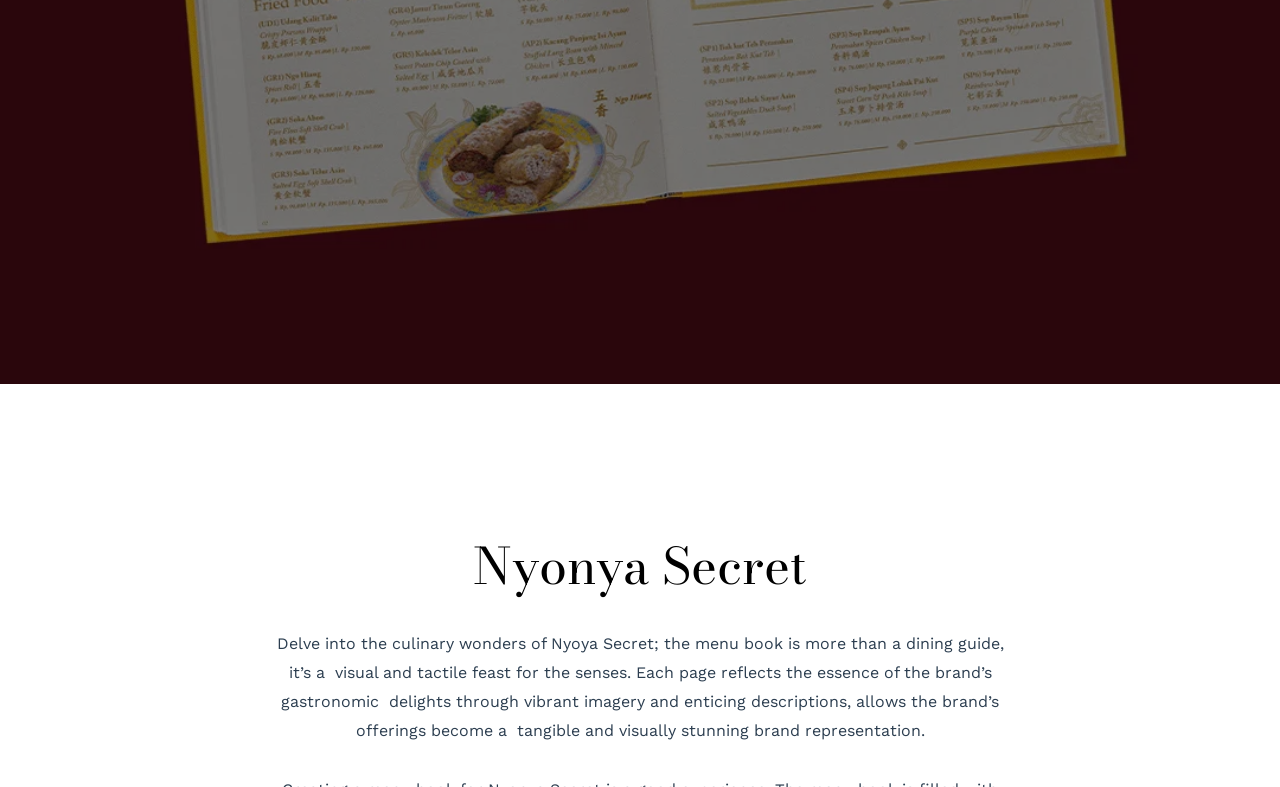Please find the bounding box for the following UI element description. Provide the coordinates in (top-left x, top-left y, bottom-right x, bottom-right y) format, with values between 0 and 1: title="Instagram"

[0.953, 0.48, 0.984, 0.531]